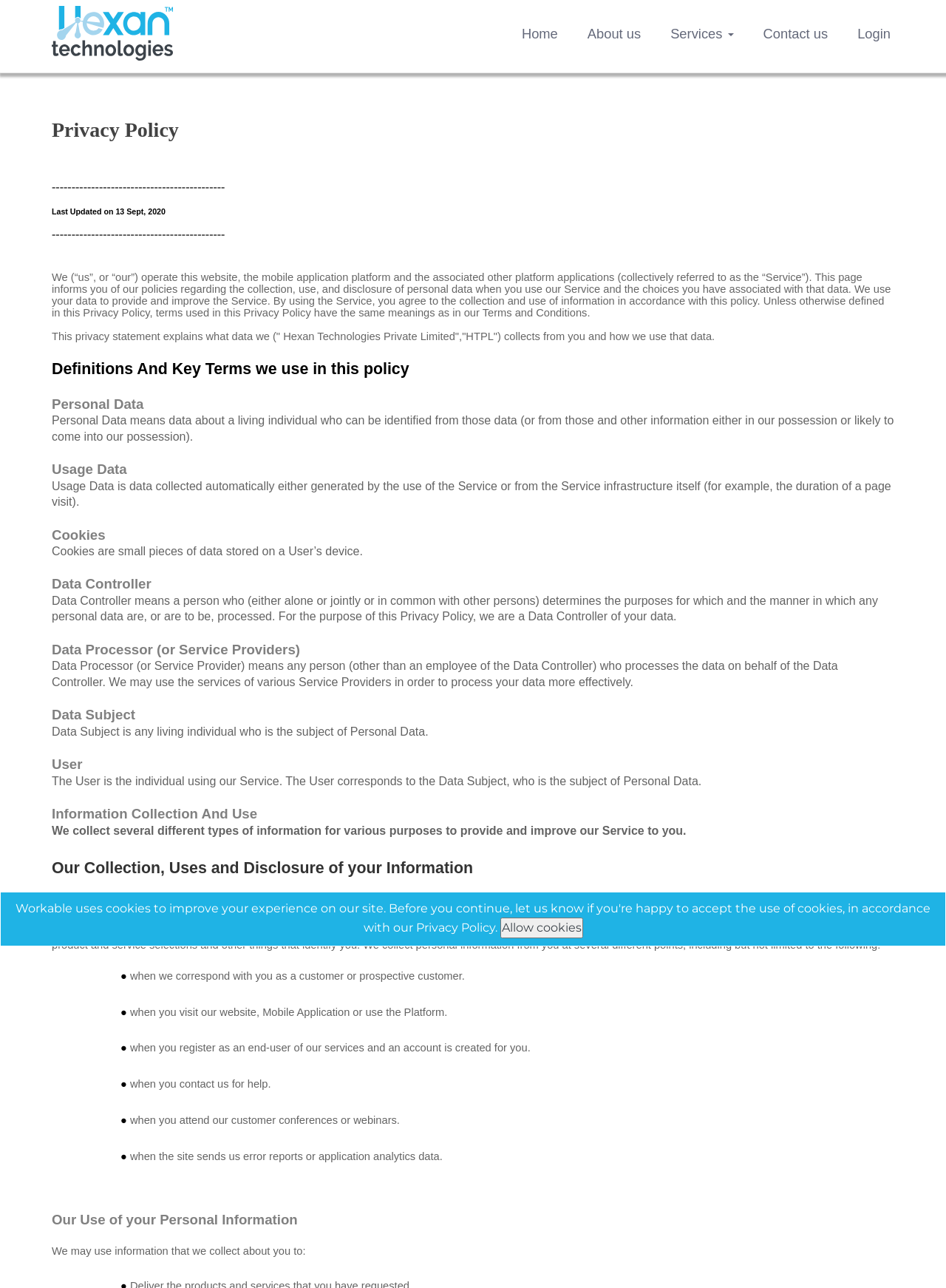What type of data is collected by the service?
Using the information from the image, provide a comprehensive answer to the question.

According to the webpage, the service collects several types of data, including personally identifiable information, usage data, location data, and tracking cookies data, which are used to provide and improve the service.